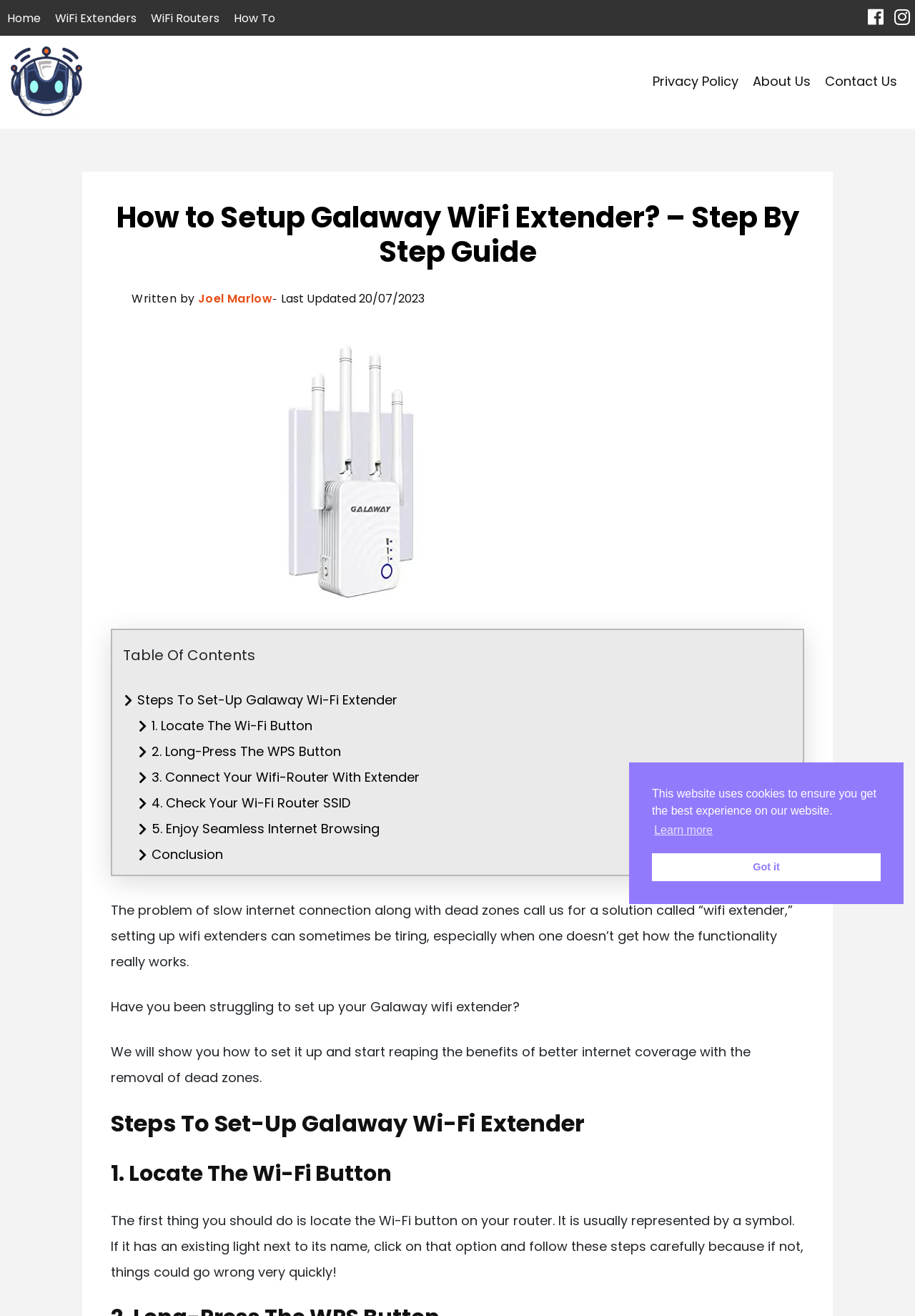Predict the bounding box of the UI element that fits this description: "Joel Marlow".

[0.216, 0.221, 0.298, 0.233]